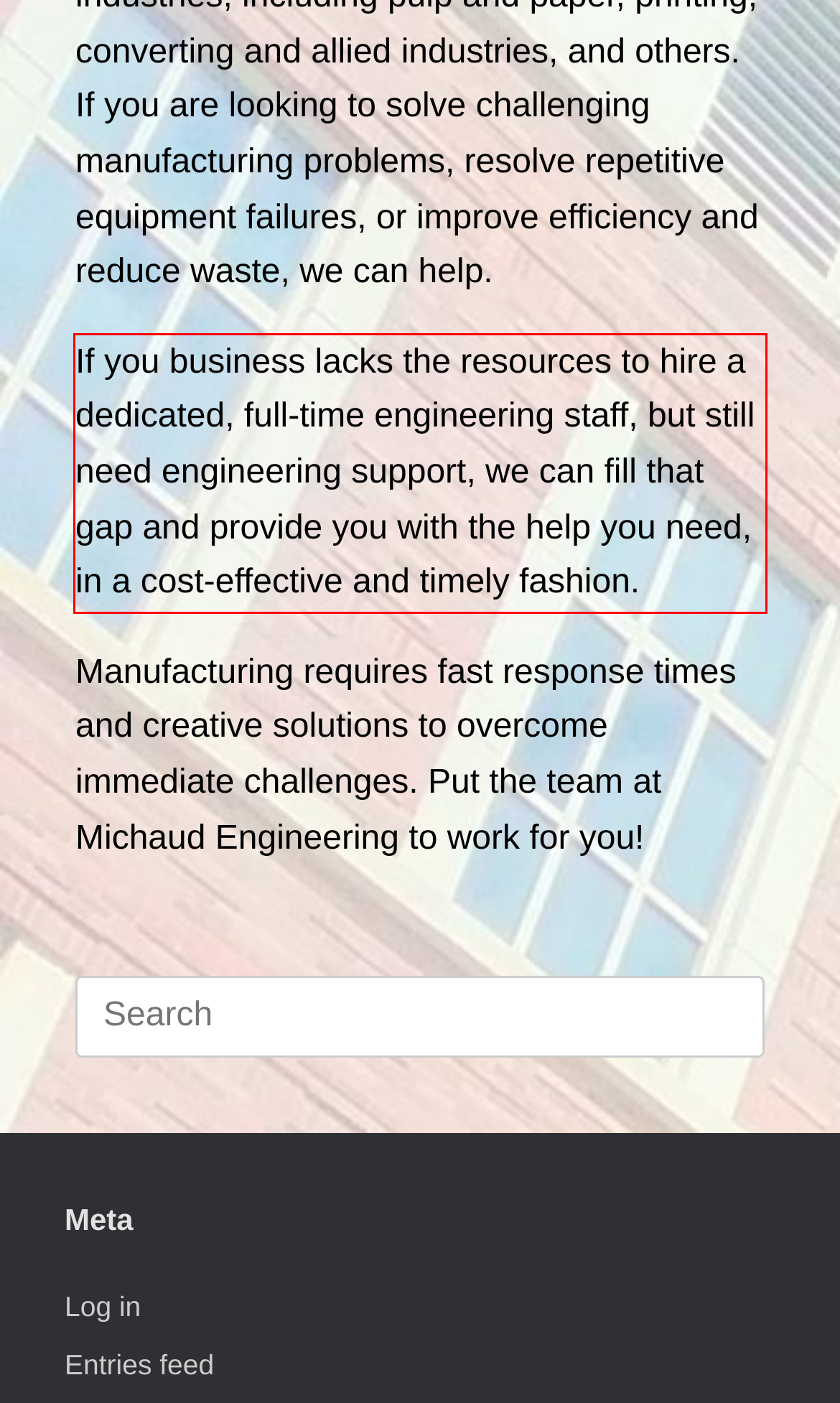Please identify and extract the text content from the UI element encased in a red bounding box on the provided webpage screenshot.

If you business lacks the resources to hire a dedicated, full-time engineering staff, but still need engineering support, we can fill that gap and provide you with the help you need, in a cost-effective and timely fashion.